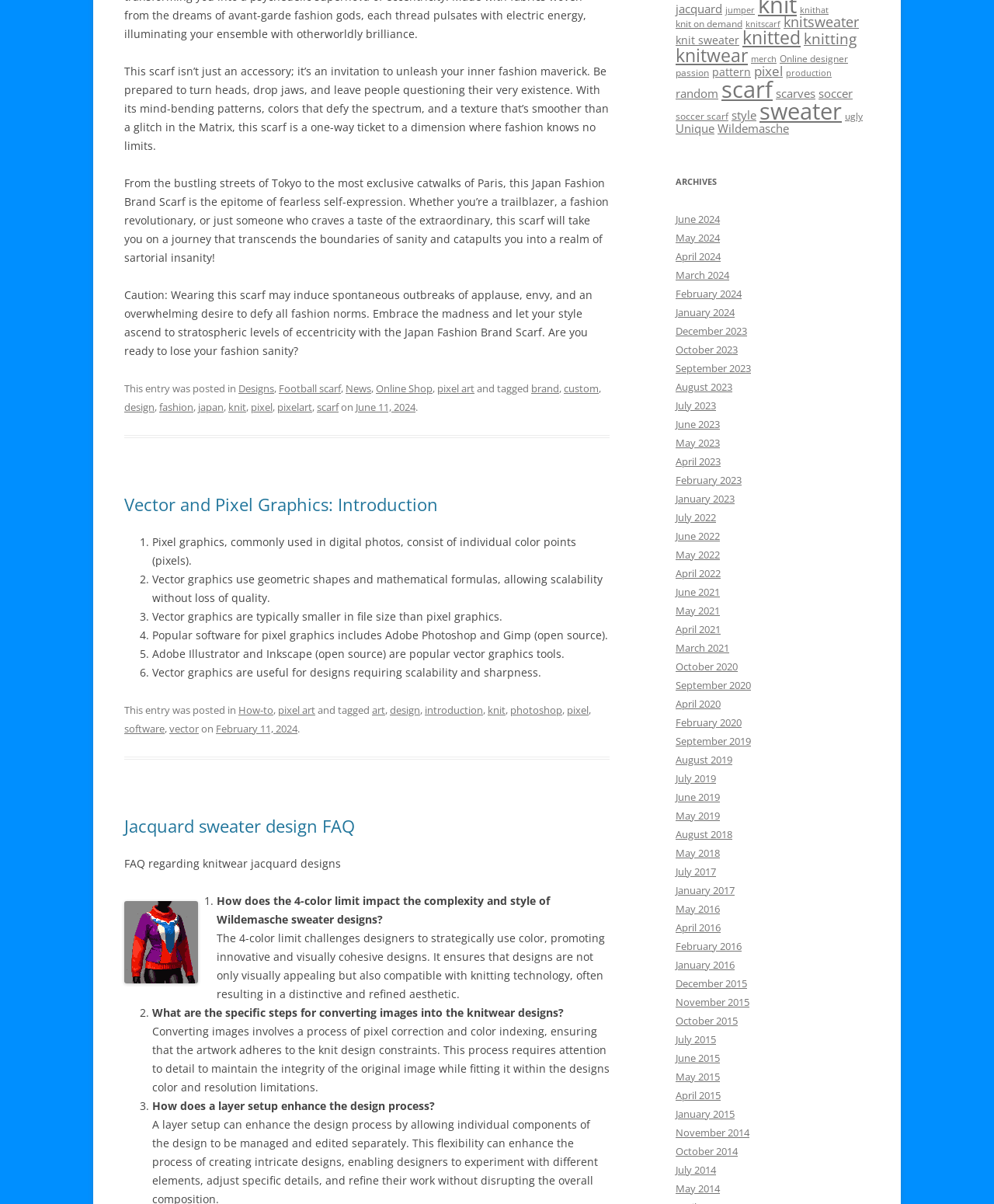Find the bounding box coordinates for the HTML element described in this sentence: "wizards pooping their pants". Provide the coordinates as four float numbers between 0 and 1, in the format [left, top, right, bottom].

None